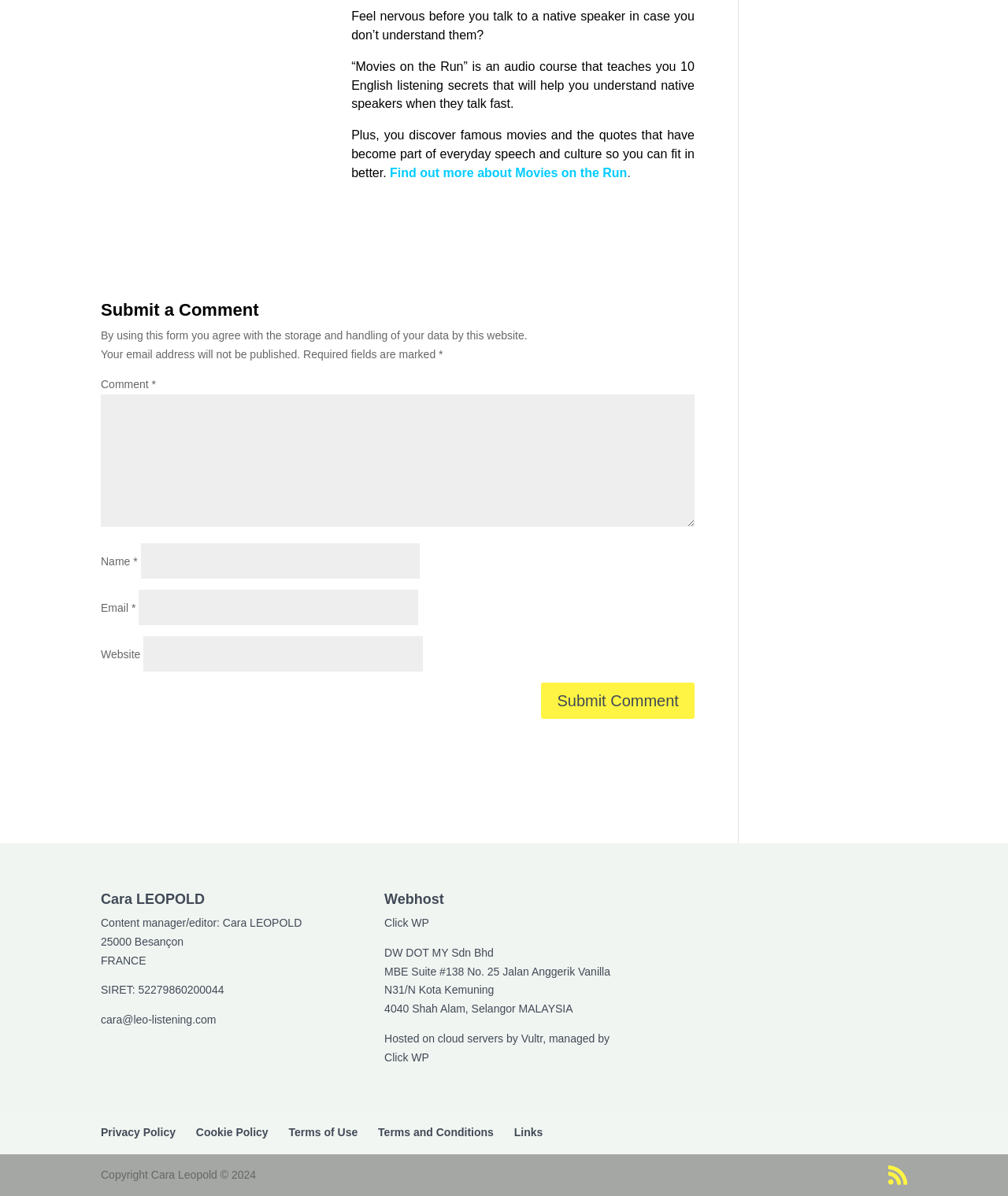Locate the bounding box coordinates of the UI element described by: "parent_node: Comment * name="comment"". Provide the coordinates as four float numbers between 0 and 1, formatted as [left, top, right, bottom].

[0.1, 0.33, 0.689, 0.44]